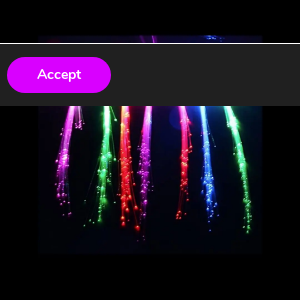Give a thorough description of the image, including any visible elements and their relationships.

The image showcases a vibrant display of LED glow-in-the-dark hair barrettes, featuring colorful strands in brilliant hues of red, green, blue, and purple. The lively strands resemble glowing hair, perfect for adding a festive touch to parties or events. These accessories are designed to illuminate in the dark, making them ideal for night-time celebrations or neon-themed parties. The bright illumination creates a fun, eye-catching effect, enhancing any outfit or hairstyle. A button labeled "Accept" appears at the top, indicating an interactive element commonly found in website pop-ups.